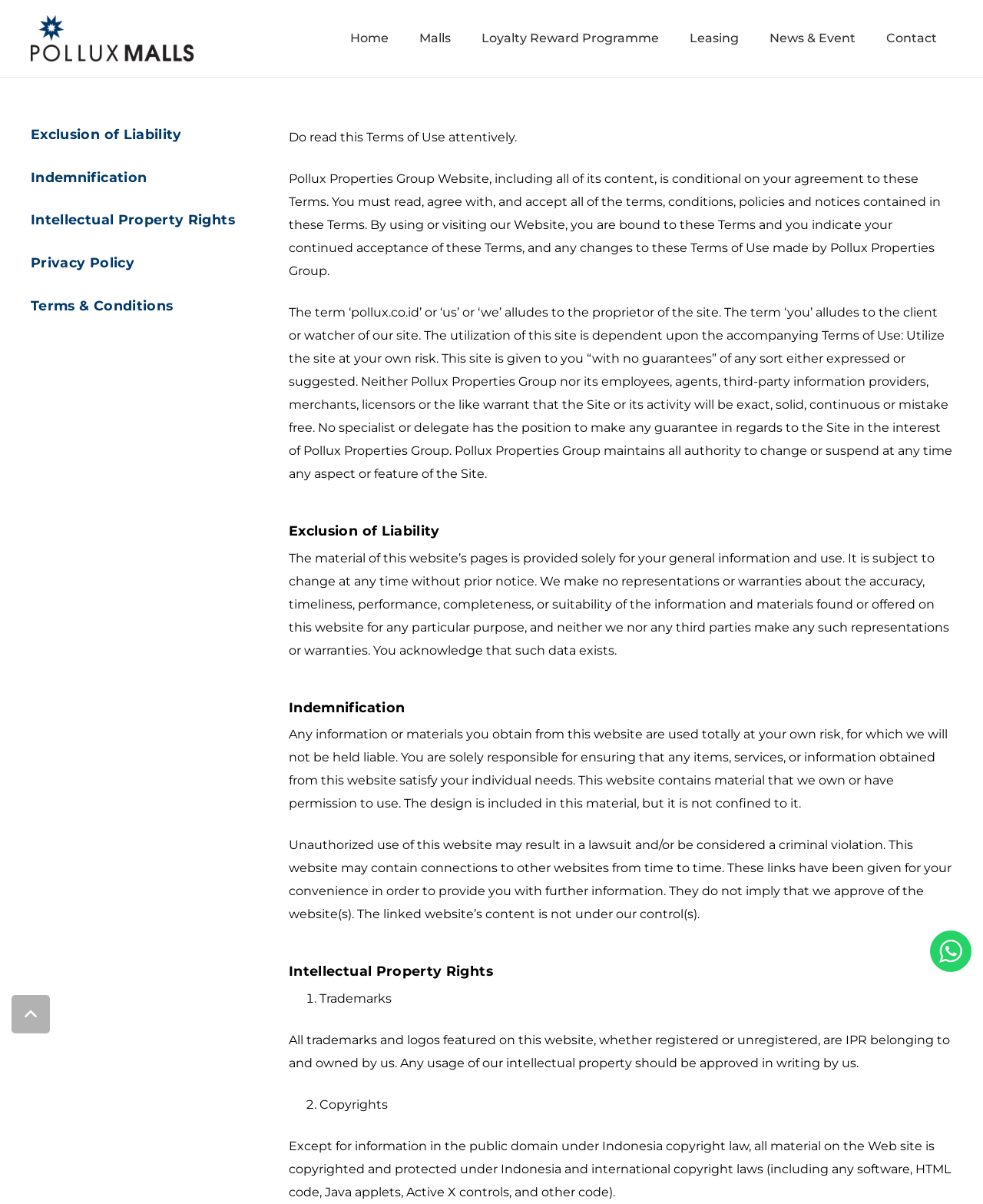Provide a brief response to the question below using one word or phrase:
How many main sections are there in the terms and conditions?

5